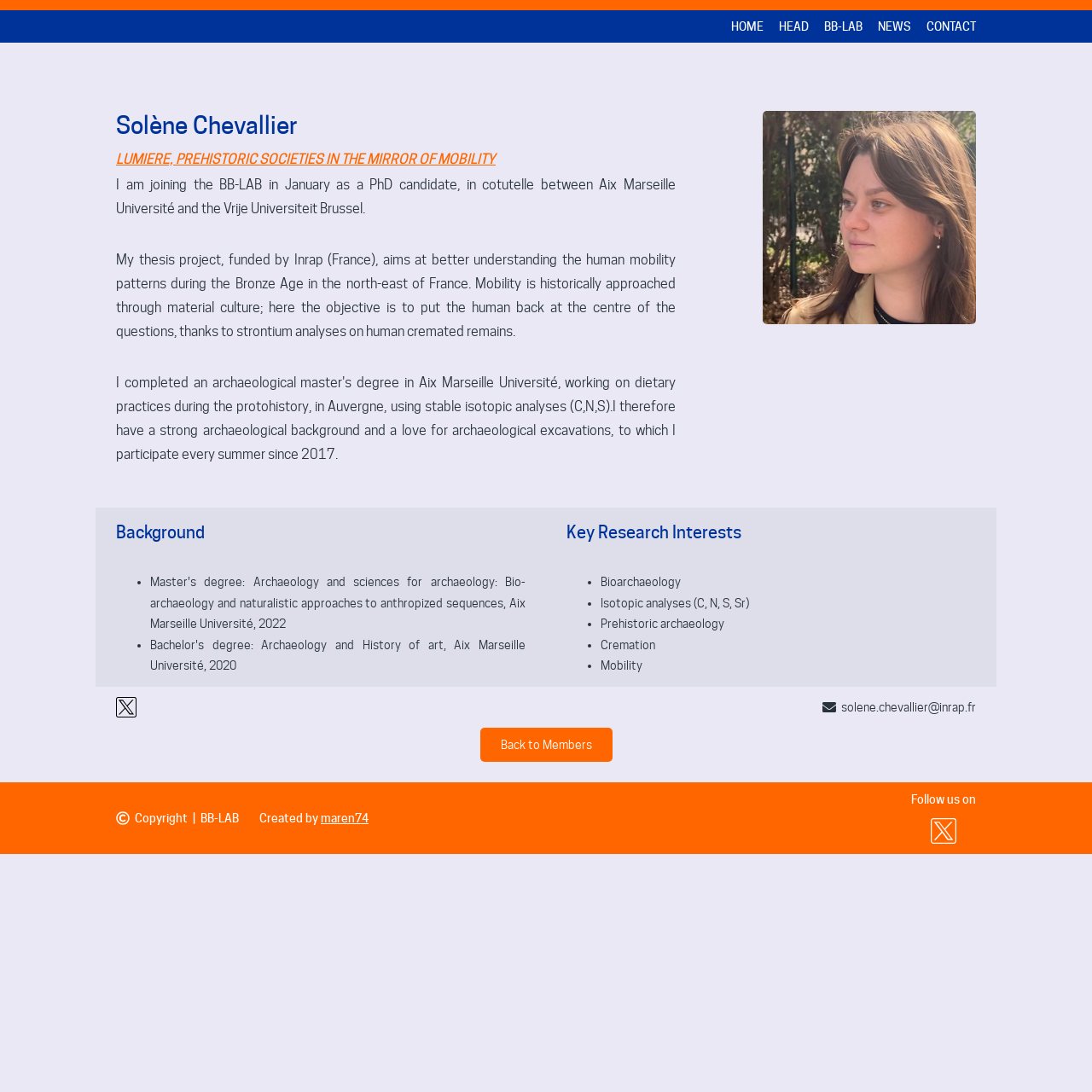Identify the bounding box coordinates of the specific part of the webpage to click to complete this instruction: "View Solène Chevallier's picture".

[0.698, 0.102, 0.894, 0.297]